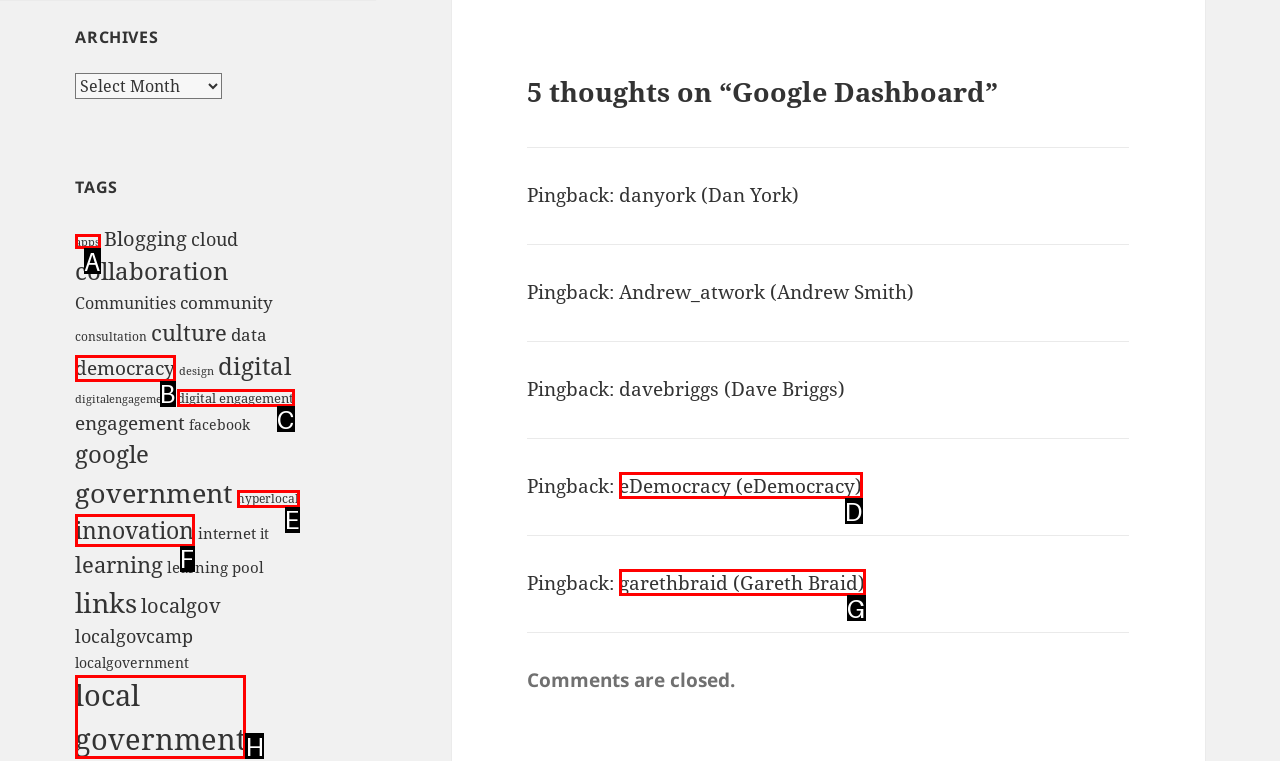Determine the letter of the UI element I should click on to complete the task: Explore local government links from the provided choices in the screenshot.

H